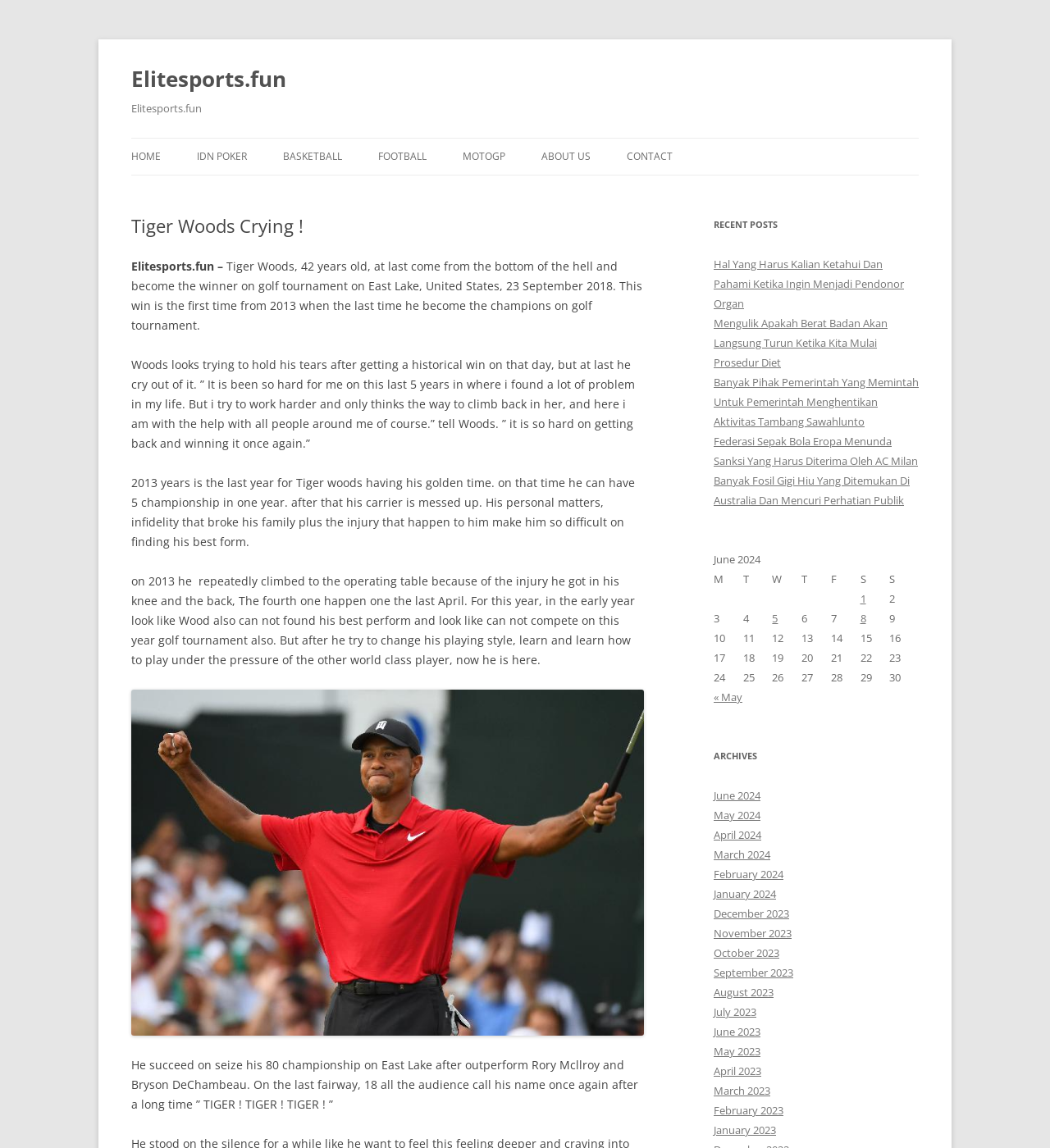Locate the bounding box coordinates of the area where you should click to accomplish the instruction: "Go to previous month".

[0.68, 0.601, 0.707, 0.614]